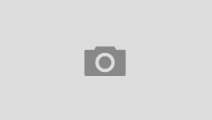Please look at the image and answer the question with a detailed explanation: What is the central icon in the image?

According to the caption, the image has a camera icon in the center, symbolizing a missing visual element, which suggests that the camera icon is a prominent feature of the image.